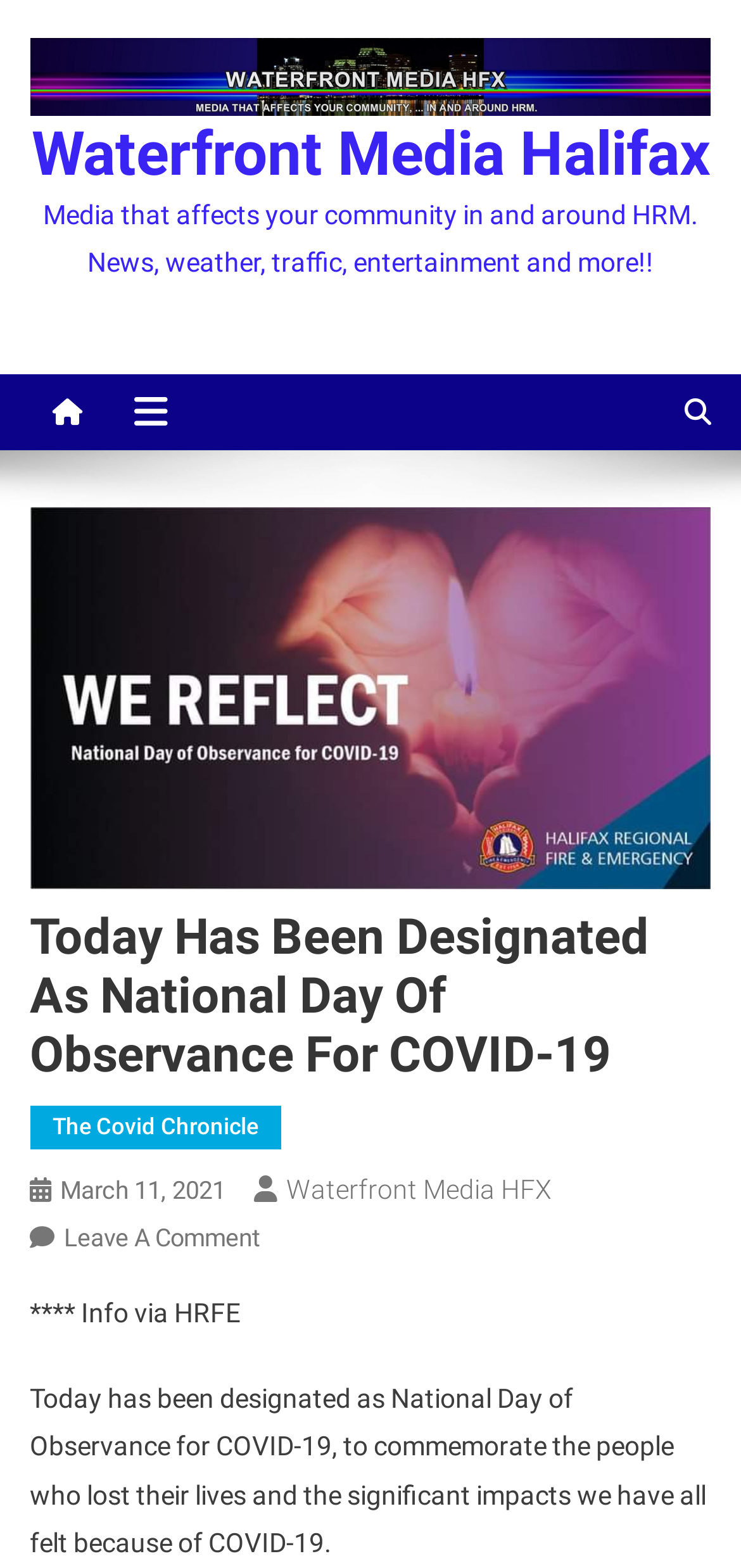Identify and extract the heading text of the webpage.

Today Has Been Designated As National Day Of Observance For COVID-19